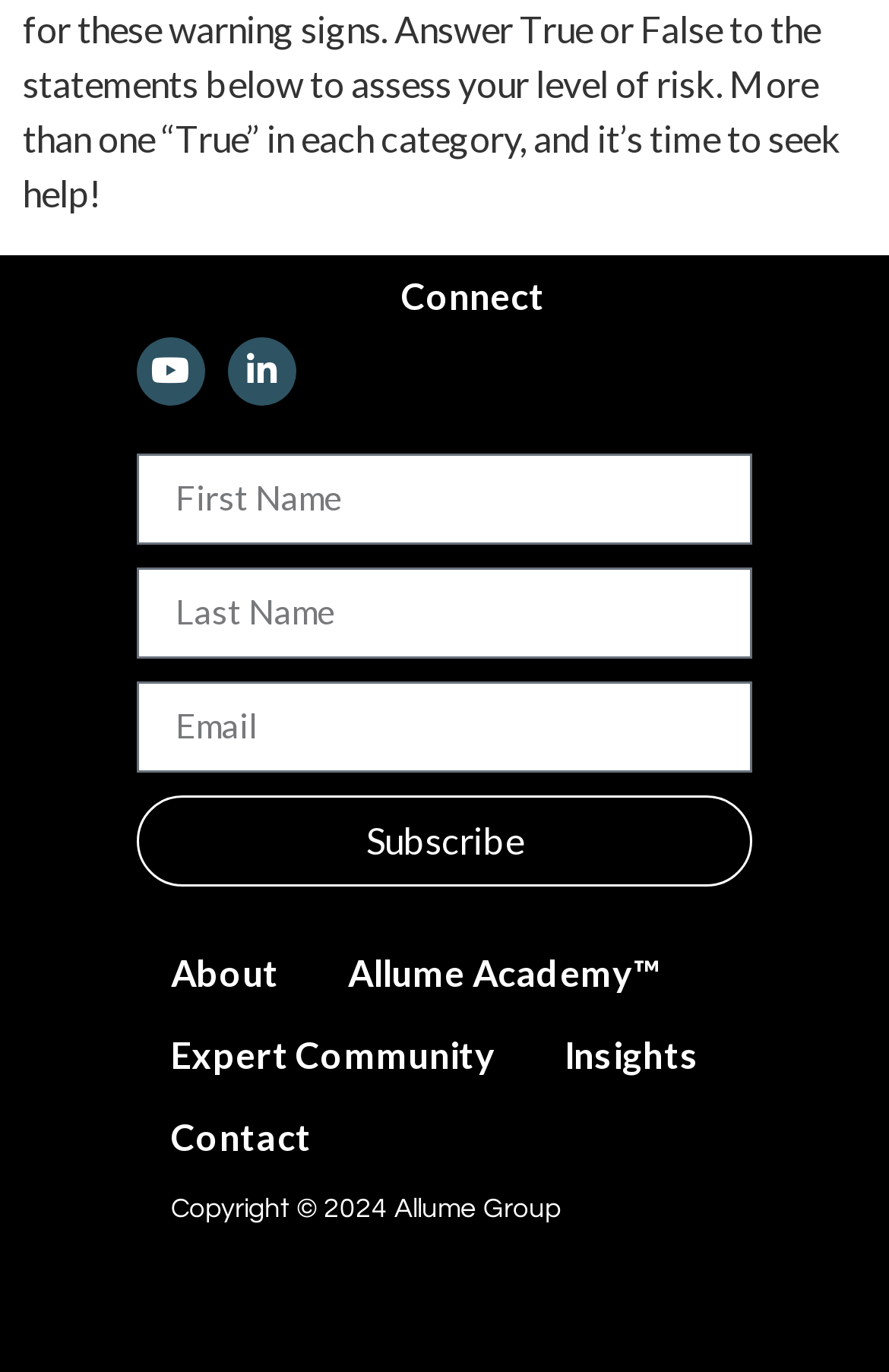What is the name of the organization mentioned on the webpage?
Examine the webpage screenshot and provide an in-depth answer to the question.

The name of the organization mentioned on the webpage is 'Allume Group', which is mentioned in the copyright text at the bottom of the page with a bounding box coordinate of [0.192, 0.87, 0.631, 0.892].